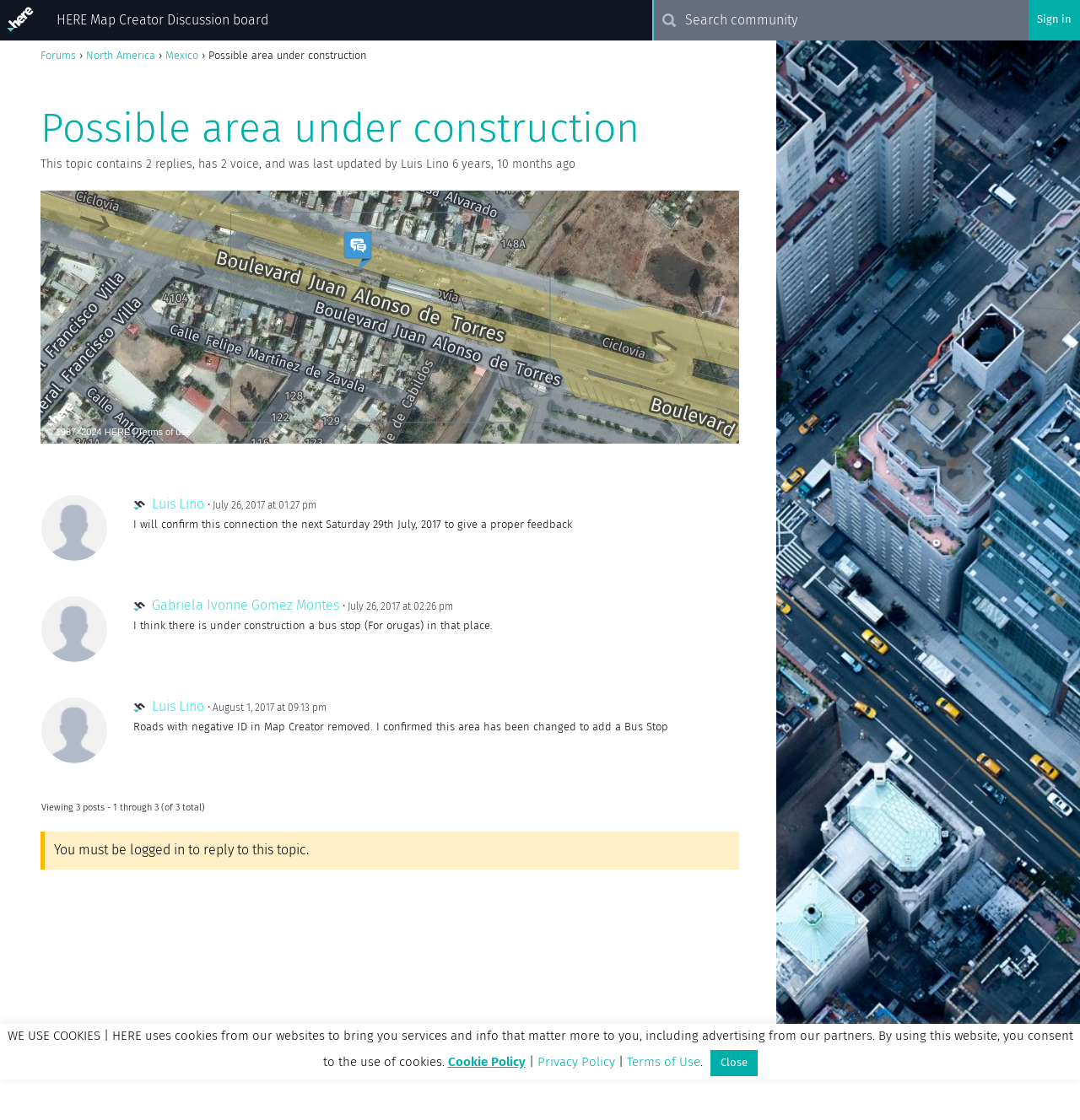Answer the question with a brief word or phrase:
What is required to reply to this topic?

Login